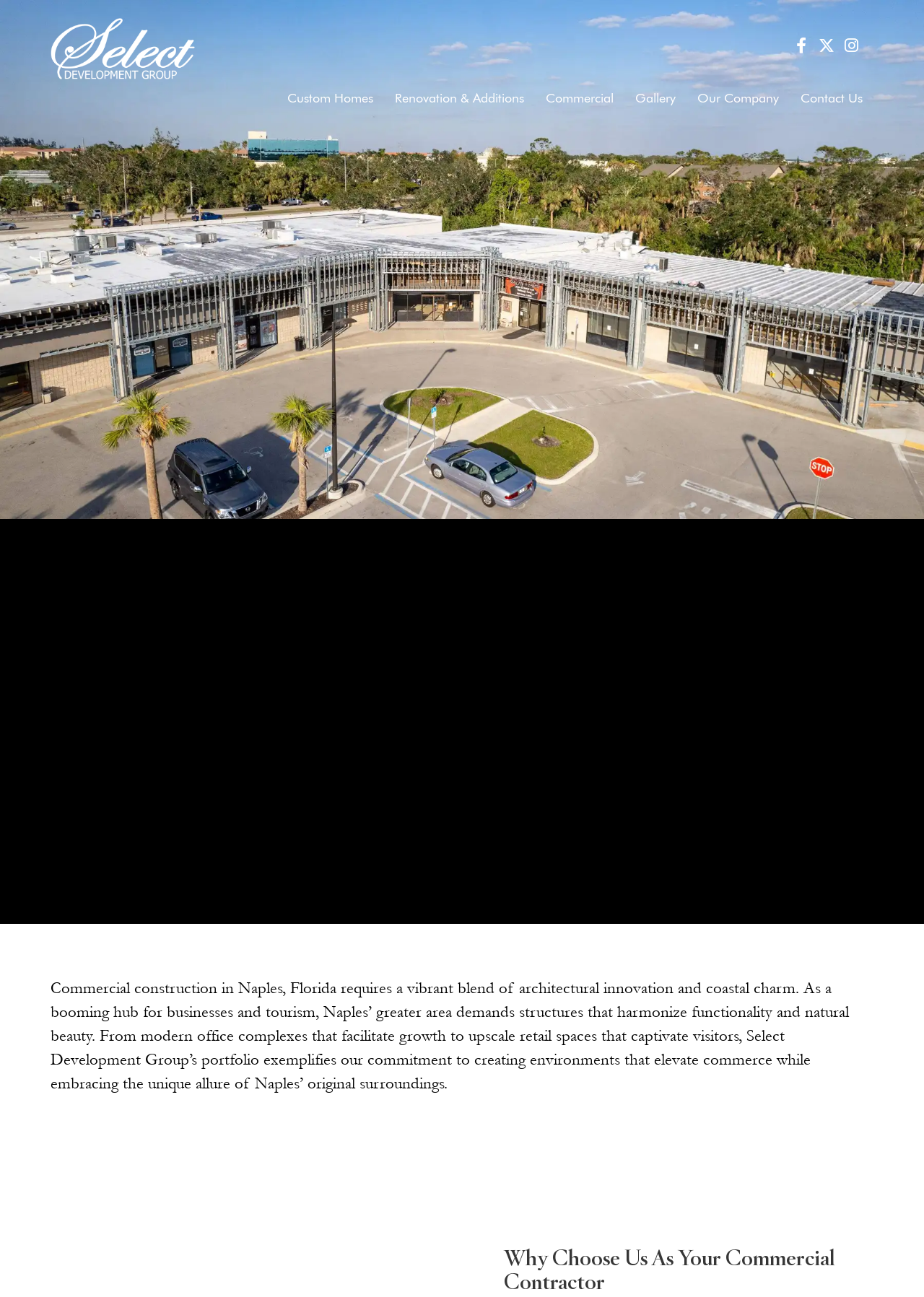Please identify the bounding box coordinates of the area I need to click to accomplish the following instruction: "Learn about commercial construction services".

[0.591, 0.048, 0.664, 0.104]